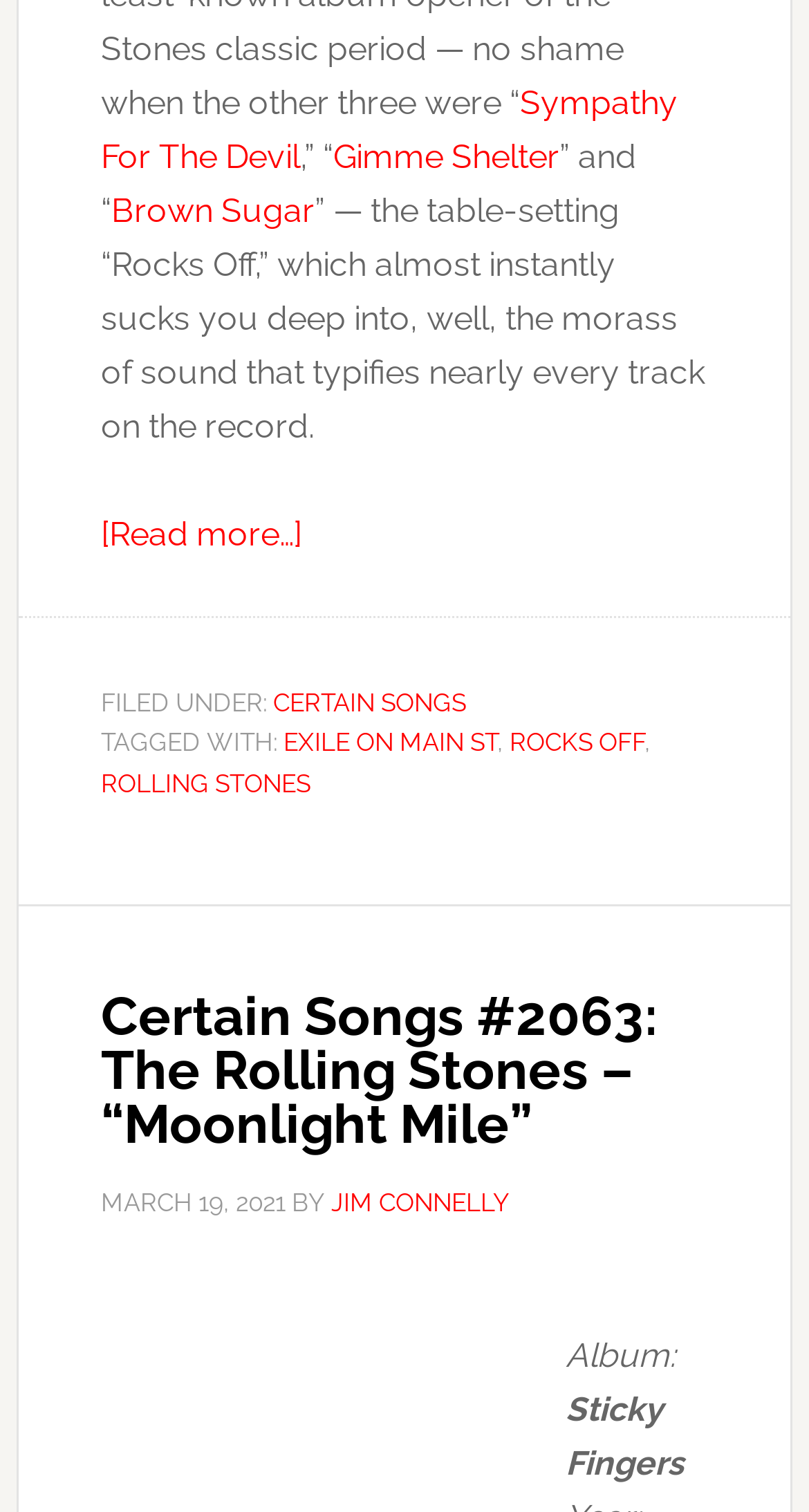Indicate the bounding box coordinates of the element that must be clicked to execute the instruction: "Check the post by 'JIM CONNELLY'". The coordinates should be given as four float numbers between 0 and 1, i.e., [left, top, right, bottom].

[0.41, 0.786, 0.63, 0.805]